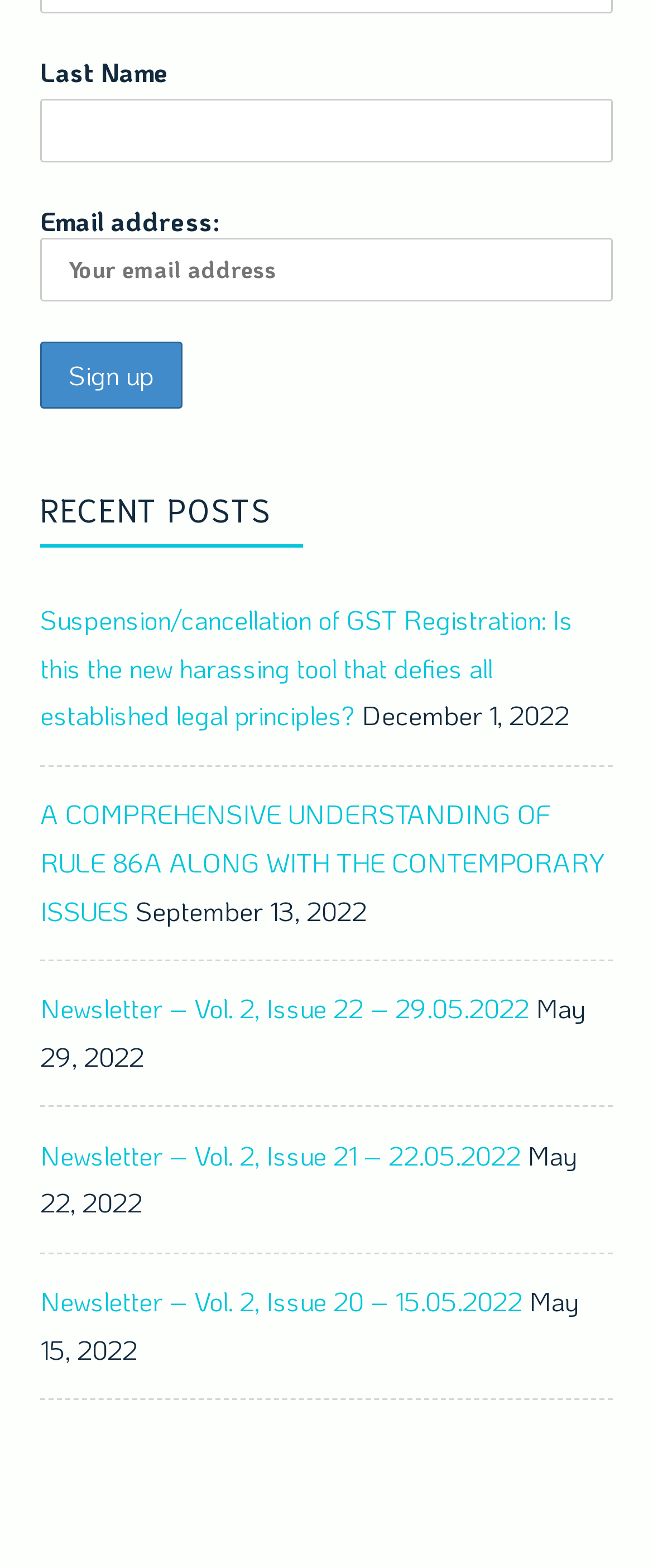Find the UI element described as: "Dermal Fillers Articles" and predict its bounding box coordinates. Ensure the coordinates are four float numbers between 0 and 1, [left, top, right, bottom].

None